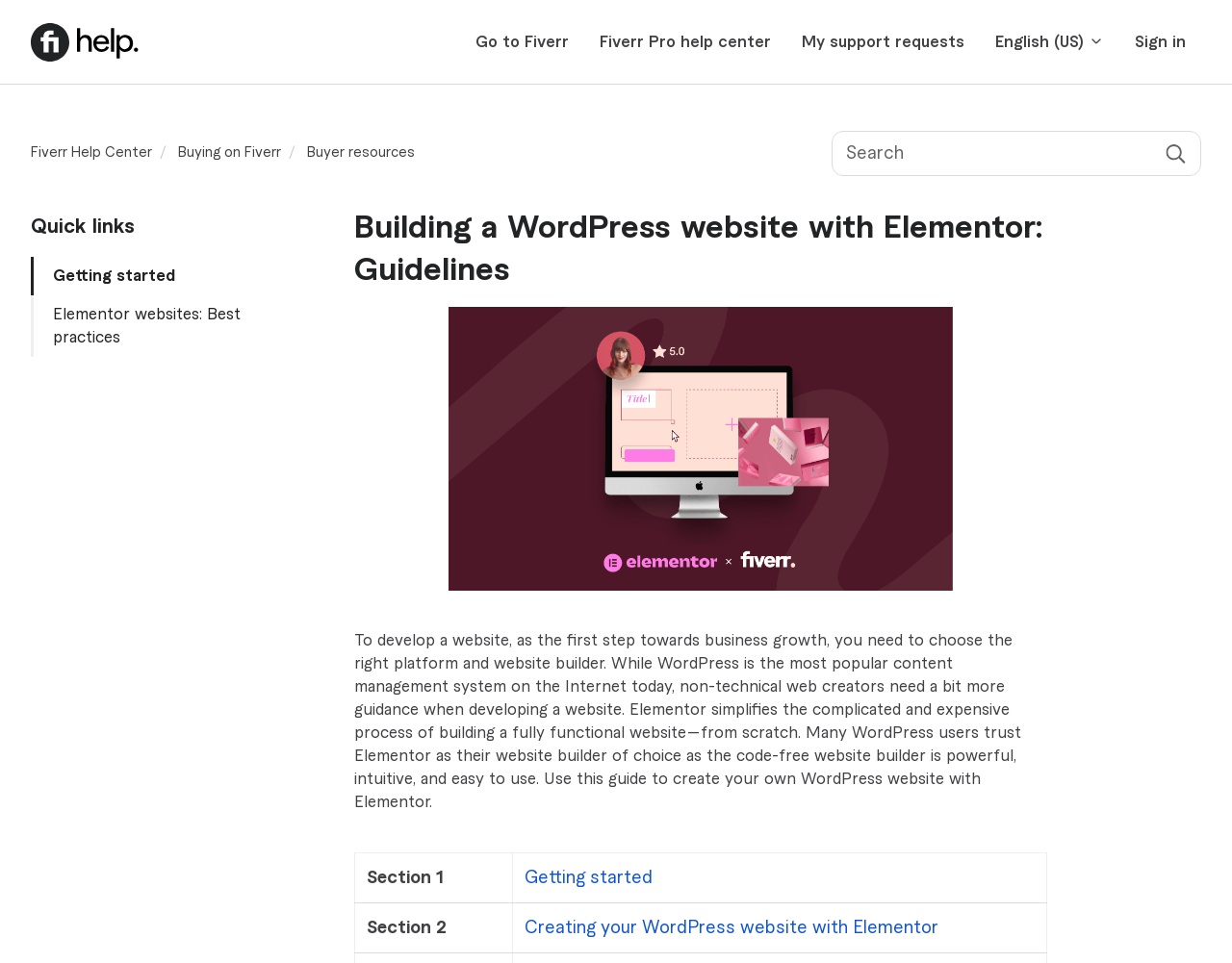Please specify the bounding box coordinates of the clickable region to carry out the following instruction: "Sign in". The coordinates should be four float numbers between 0 and 1, in the format [left, top, right, bottom].

[0.909, 0.024, 0.975, 0.064]